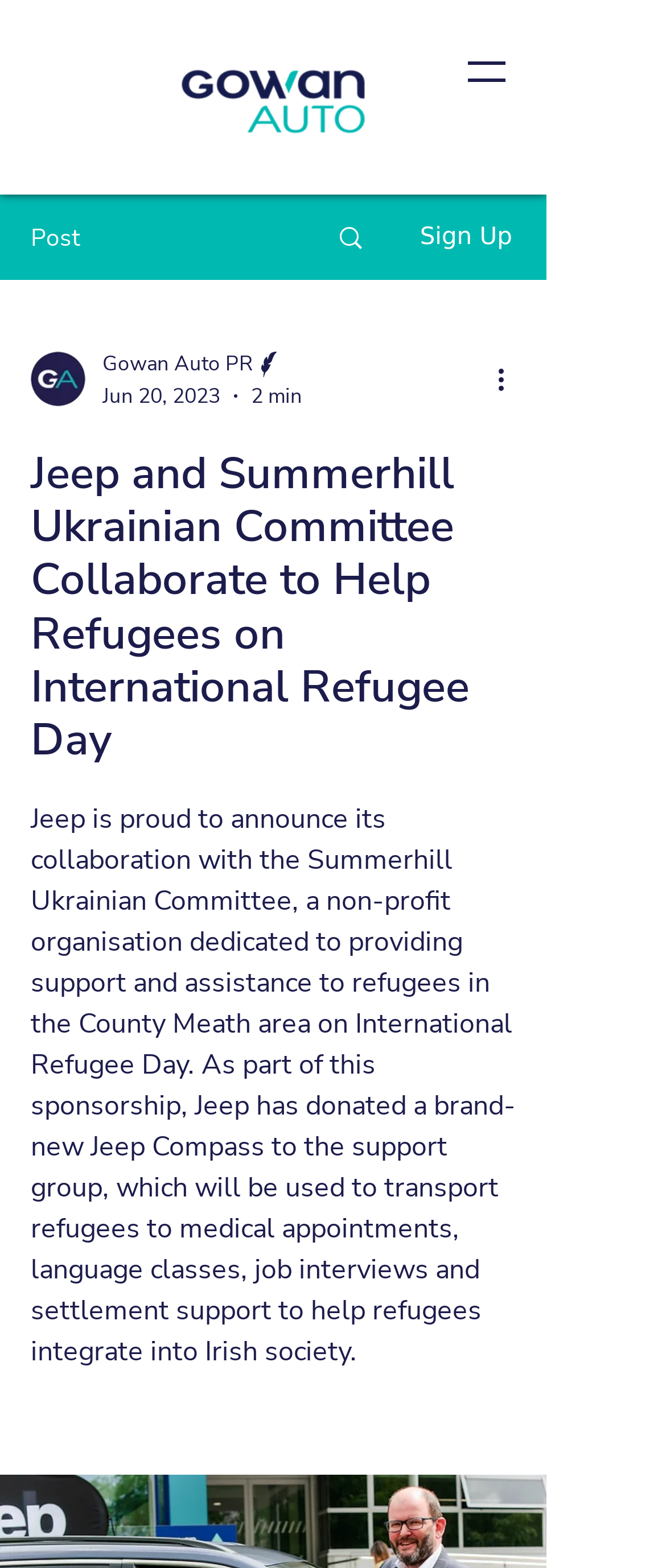Provide a one-word or short-phrase response to the question:
What is the purpose of the Jeep Compass donated to the Summerhill Ukrainian Committee?

To transport refugees